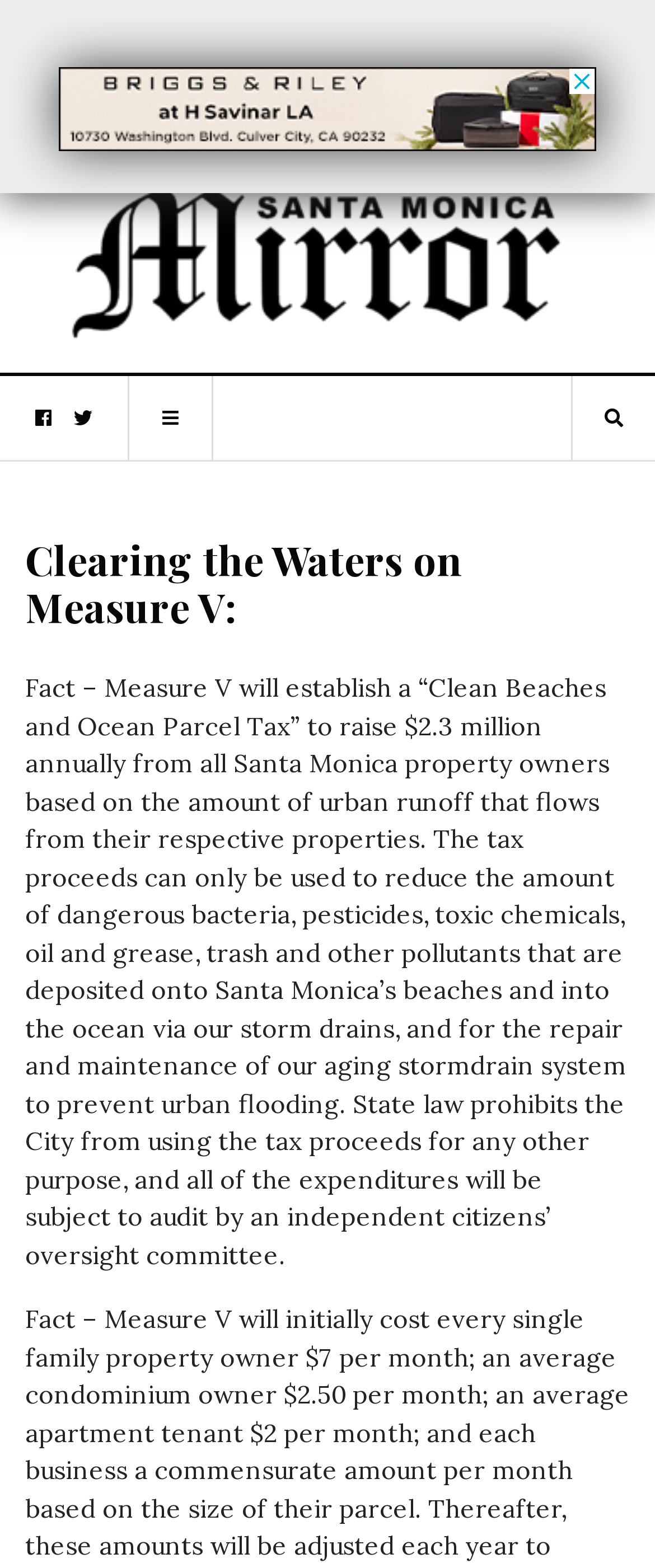By analyzing the image, answer the following question with a detailed response: What is the purpose of the tax proceeds?

The tax proceeds can only be used to reduce the amount of dangerous bacteria, pesticides, toxic chemicals, oil and grease, trash and other pollutants that are deposited onto Santa Monica’s beaches and into the ocean via our storm drains, and for the repair and maintenance of our aging stormdrain system to prevent urban flooding.